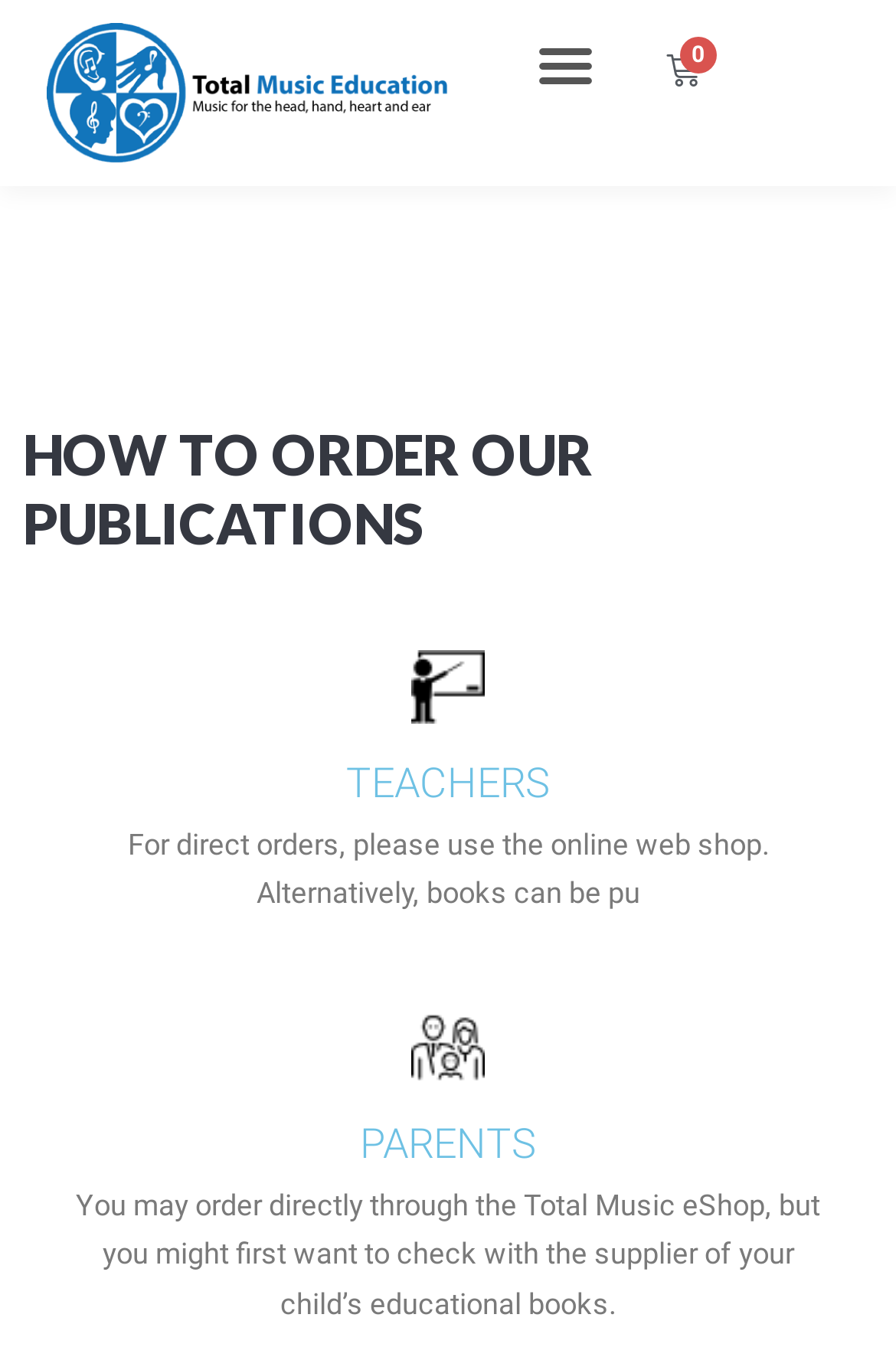Locate the bounding box of the UI element based on this description: "$0.00 0 Cart". Provide four float numbers between 0 and 1 as [left, top, right, bottom].

[0.679, 0.017, 0.846, 0.087]